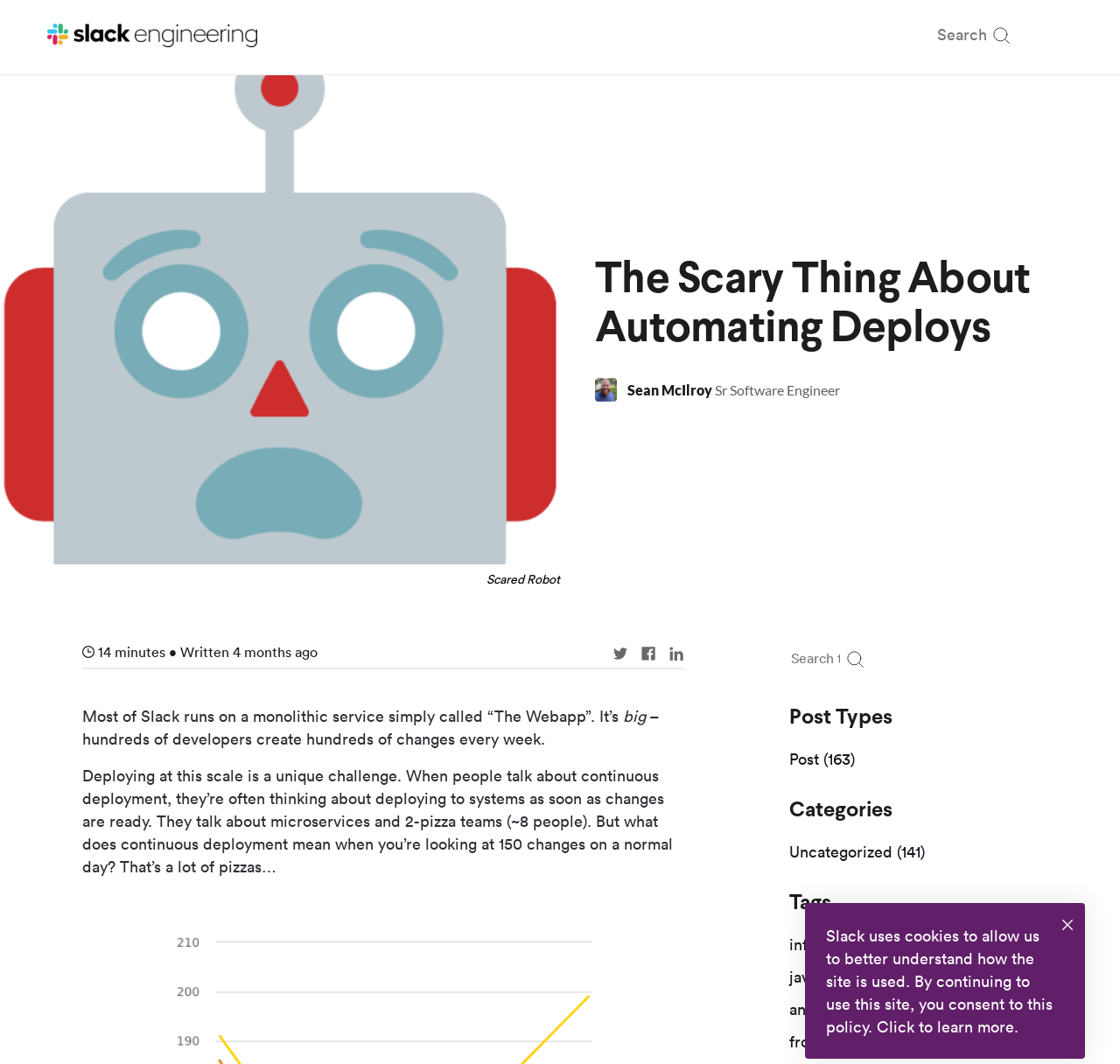Offer a meticulous caption that includes all visible features of the webpage.

This webpage is about an article titled "The Scary Thing About Automating Deploys" on the Slack Engineering blog. At the top left, there is a link to the Slack Engineering homepage, accompanied by a small Slack Engineering logo. On the top right, there is a navigation menu with a search bar that allows users to search the blog.

Below the navigation menu, there is a large figure with an image of a scared robot emoji, accompanied by a caption "Scared Robot". The article title "The Scary Thing About Automating Deploys" is displayed prominently below the figure.

The article is written by Sean McIlroy, a Sr Software Engineer, and the author's name and title are displayed below the article title. There are also social media sharing links to Twitter, Facebook, and LinkedIn.

The article content is divided into paragraphs, with the first paragraph starting with "Most of Slack runs on a monolithic service simply called “The Webapp”. It’s big – hundreds of developers create hundreds of changes every week." The text continues to explain the challenges of deploying at scale.

On the right side of the article, there are several sections, including "Post Types", "Categories", and "Tags", each with links to related posts. There is also a search bar at the bottom right of the page.

At the very bottom of the page, there is a notice about Slack's cookie policy, with a link to learn more and a button to accept the policy.